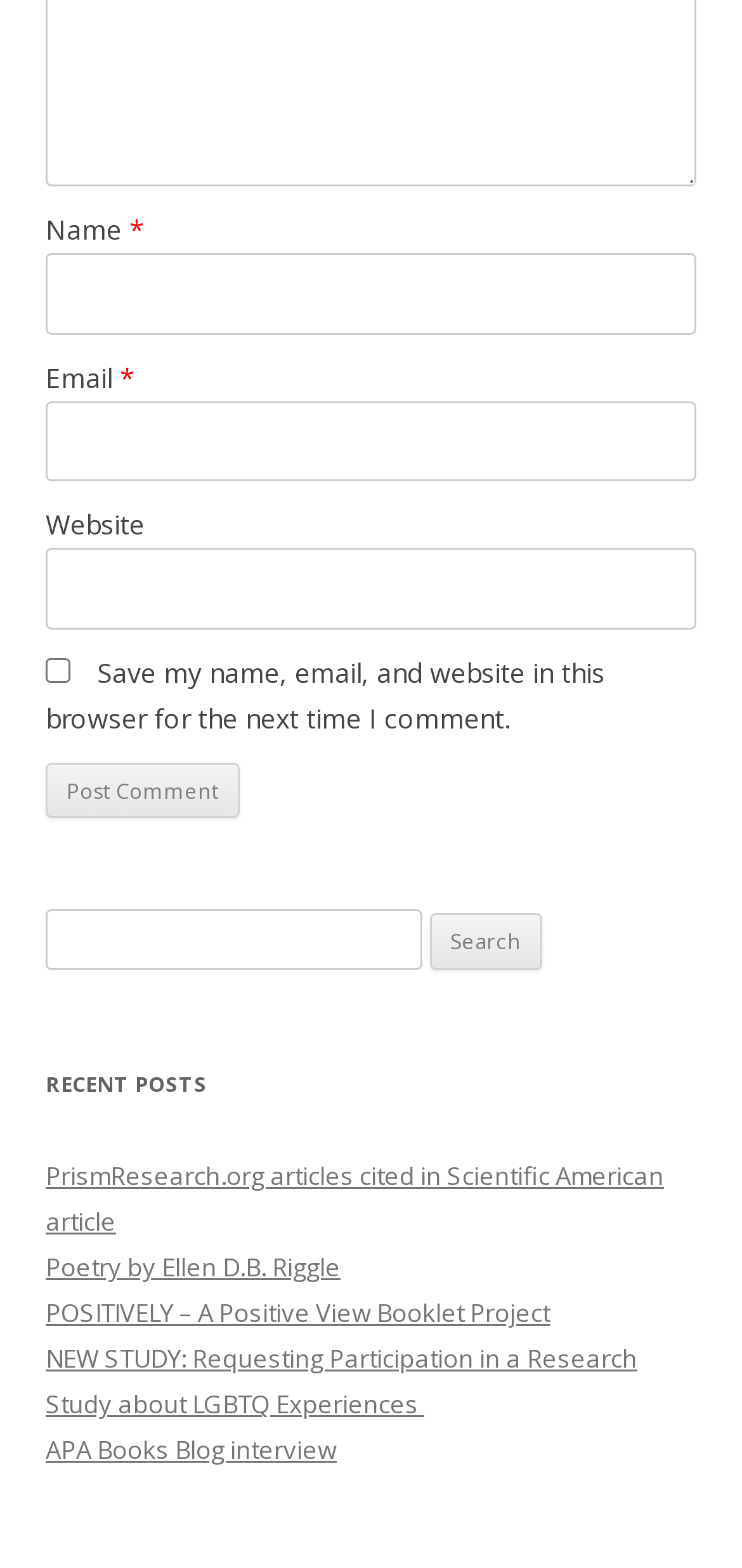Please determine the bounding box coordinates for the element that should be clicked to follow these instructions: "Enter your name".

[0.062, 0.161, 0.938, 0.213]